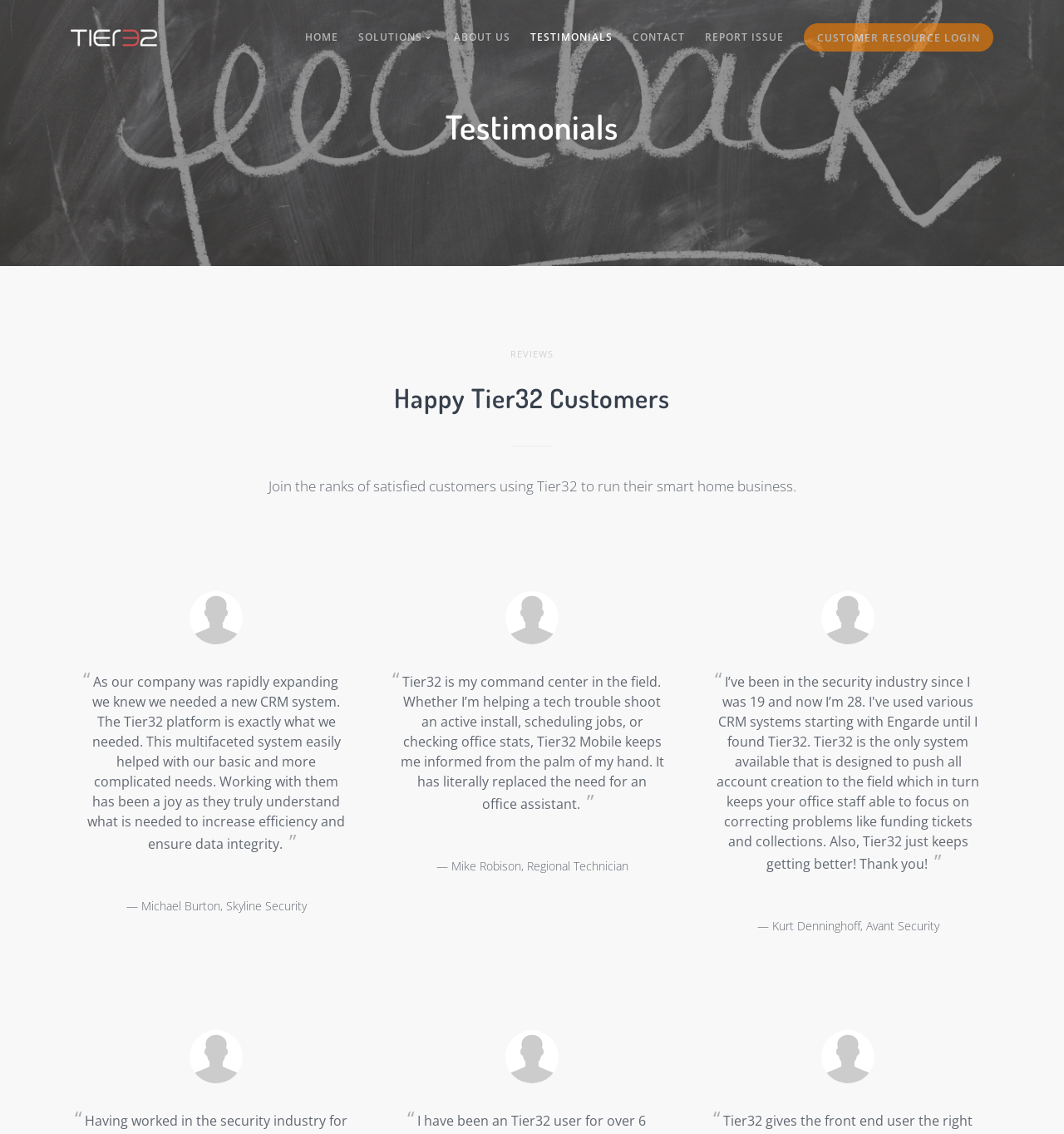Please find the bounding box coordinates of the element's region to be clicked to carry out this instruction: "View the ABOUT US page".

[0.427, 0.0, 0.48, 0.066]